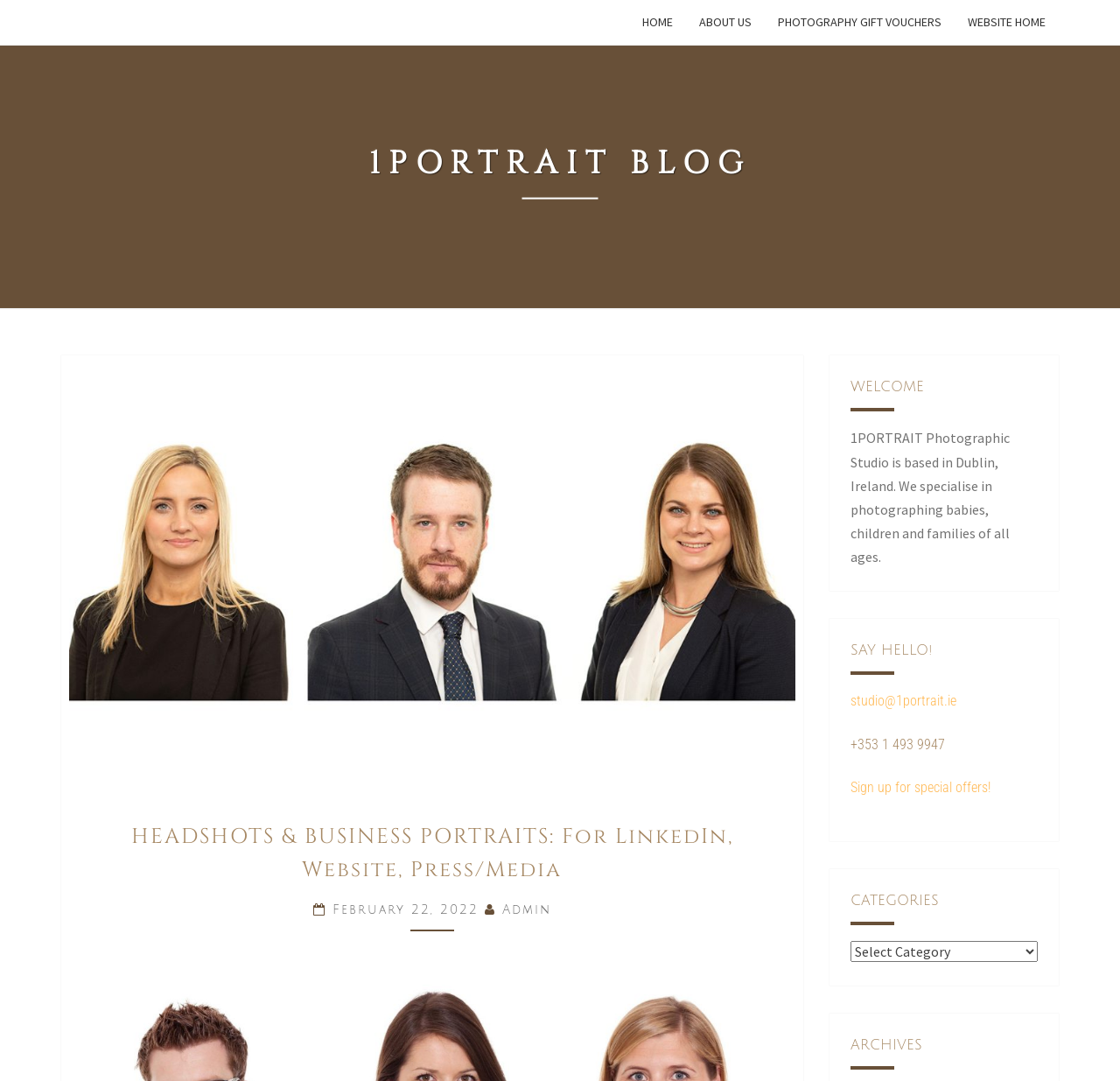Please locate the bounding box coordinates of the element that needs to be clicked to achieve the following instruction: "check photography gift vouchers". The coordinates should be four float numbers between 0 and 1, i.e., [left, top, right, bottom].

[0.683, 0.0, 0.852, 0.042]